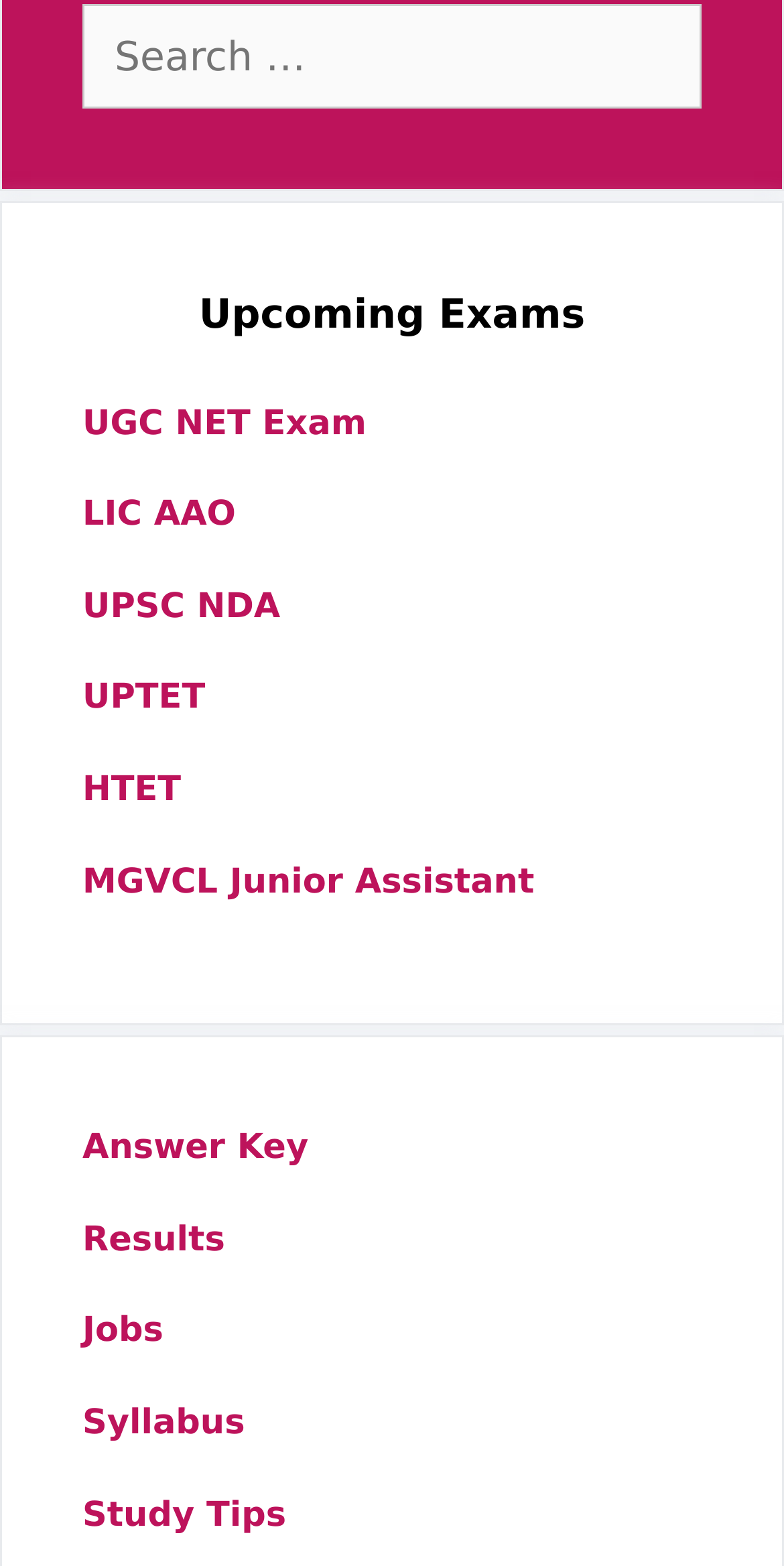Using the element description: "LIC AAO", determine the bounding box coordinates. The coordinates should be in the format [left, top, right, bottom], with values between 0 and 1.

[0.105, 0.316, 0.301, 0.342]